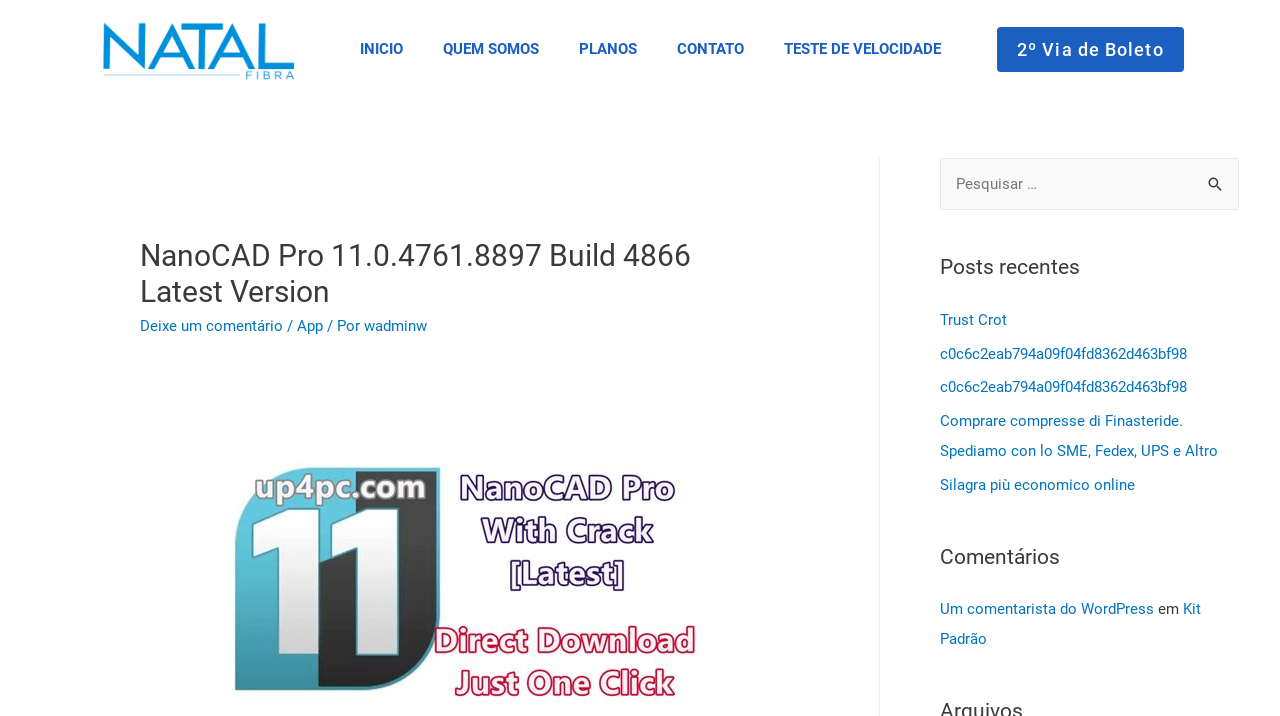Provide a one-word or brief phrase answer to the question:
What is the name of the CAD tool?

NanoCAD Pro